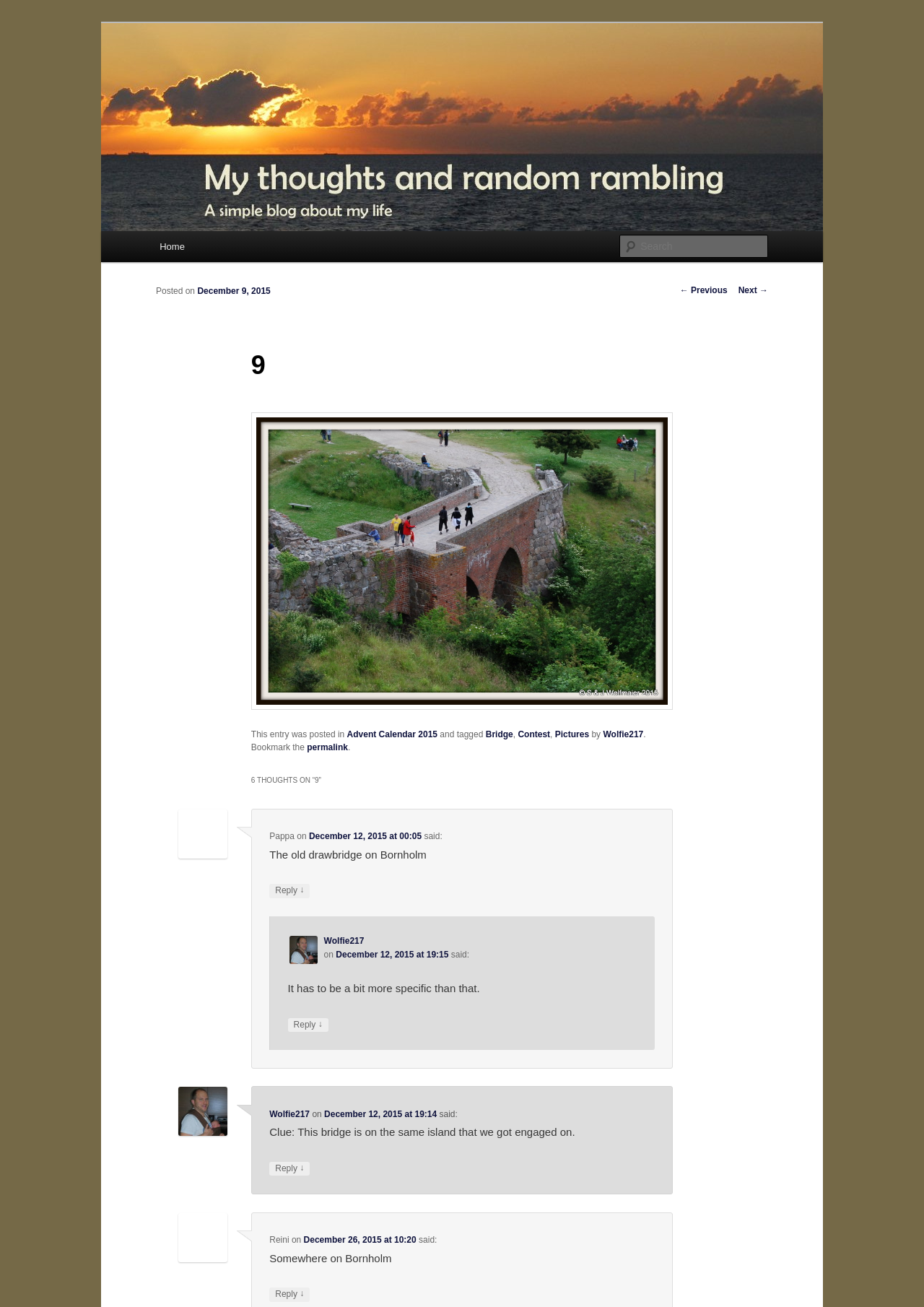Extract the main heading text from the webpage.

My thoughts and random rambling